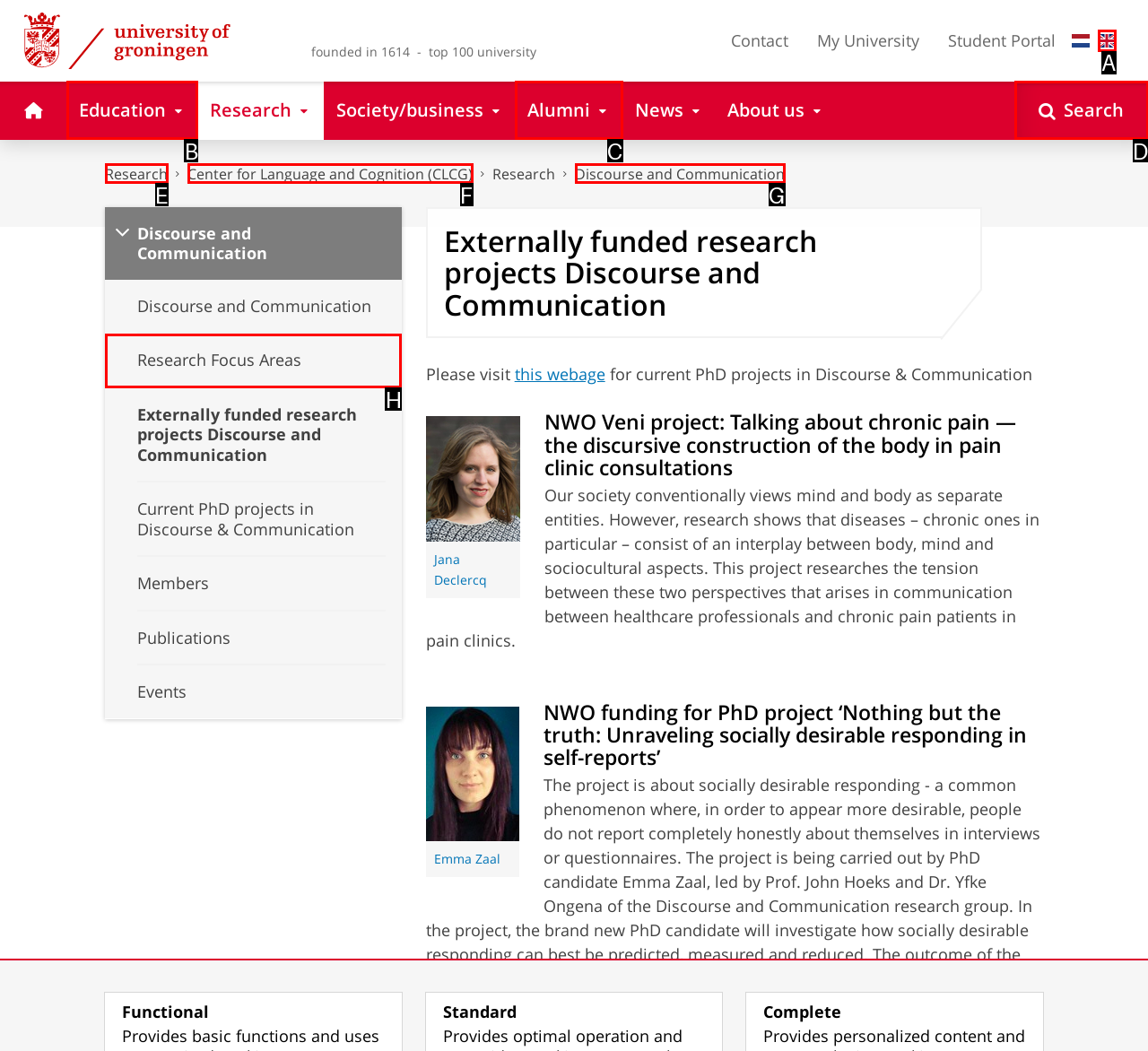Determine which HTML element best fits the description: English
Answer directly with the letter of the matching option from the available choices.

A